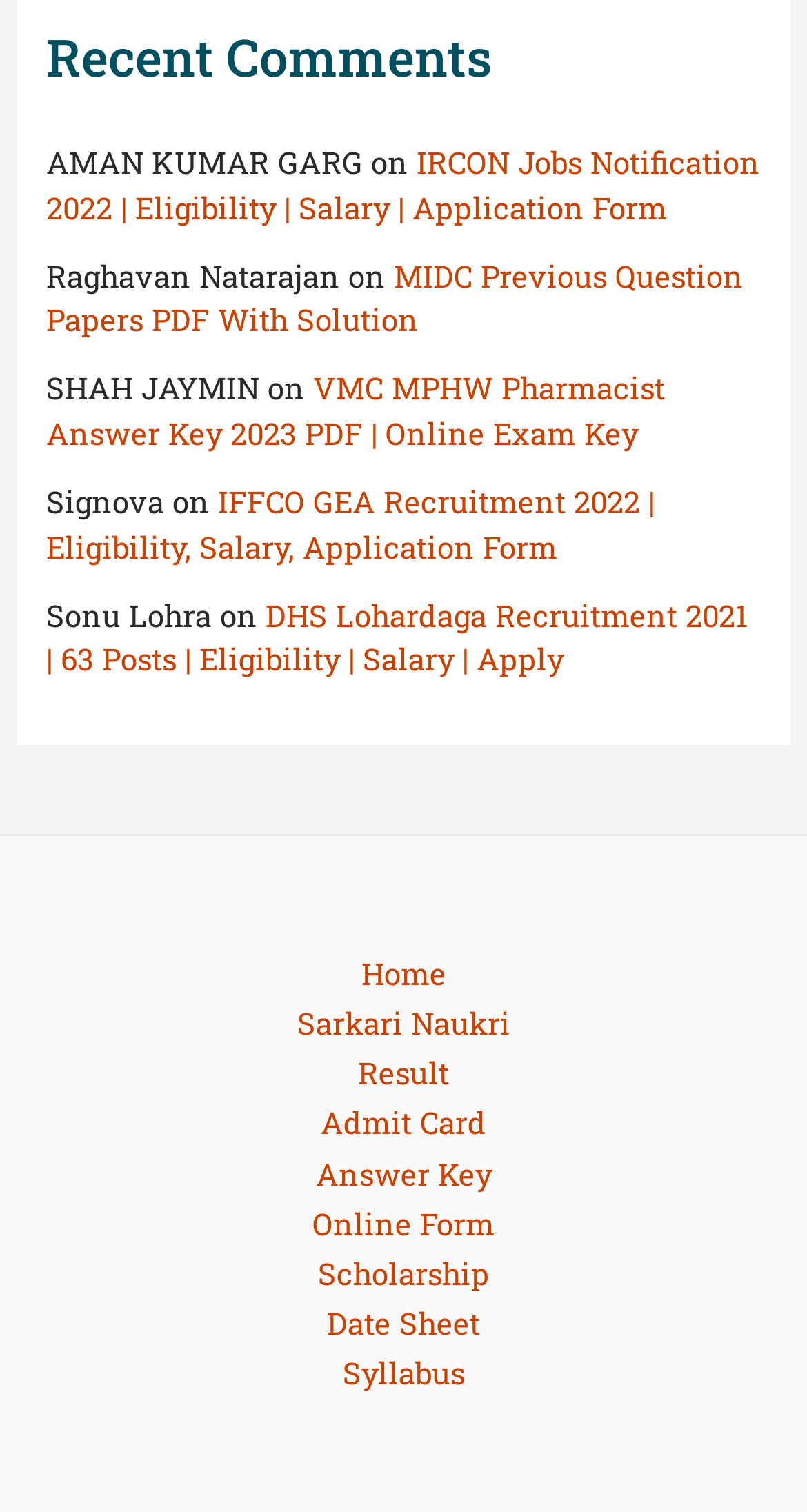What is the name of the person who commented on 'VMC MPHW Pharmacist Answer Key 2023 PDF | Online Exam Key'?
Please provide a single word or phrase as your answer based on the image.

SHAH JAYMIN